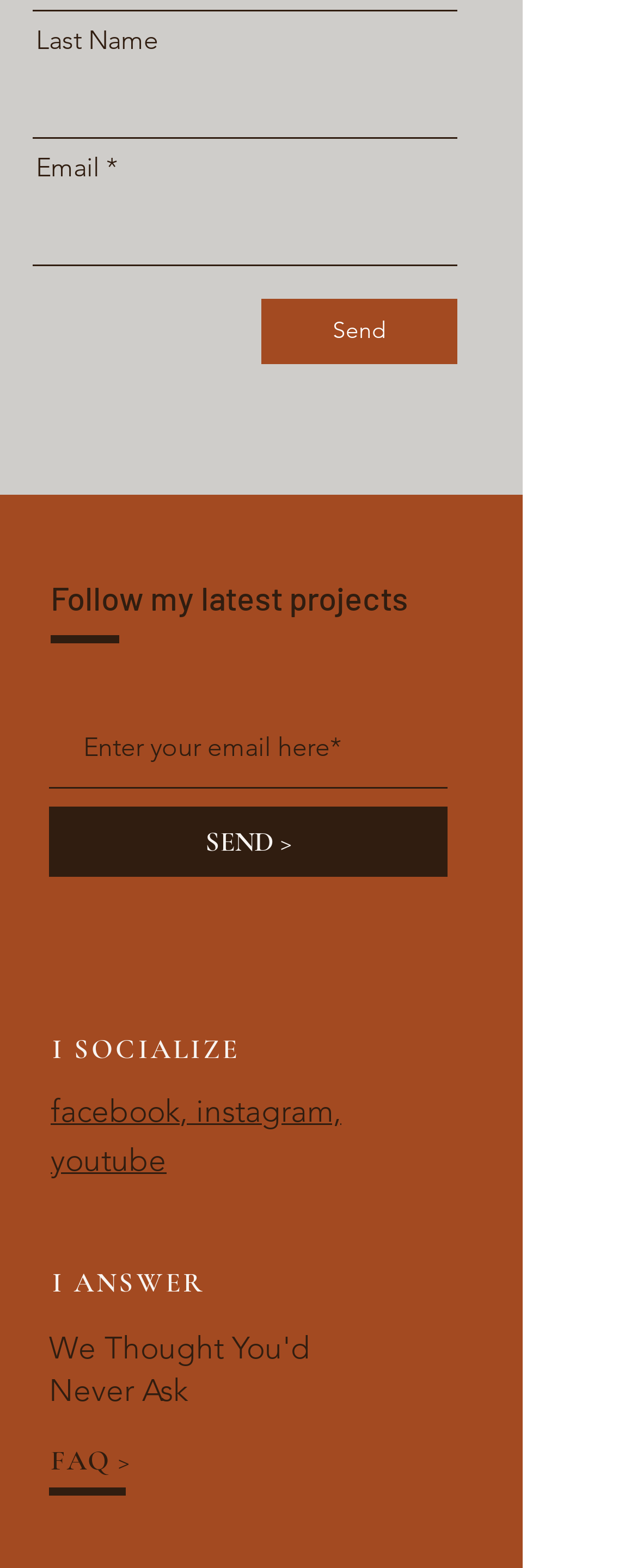Find and provide the bounding box coordinates for the UI element described with: "SEND >".

[0.077, 0.515, 0.703, 0.559]